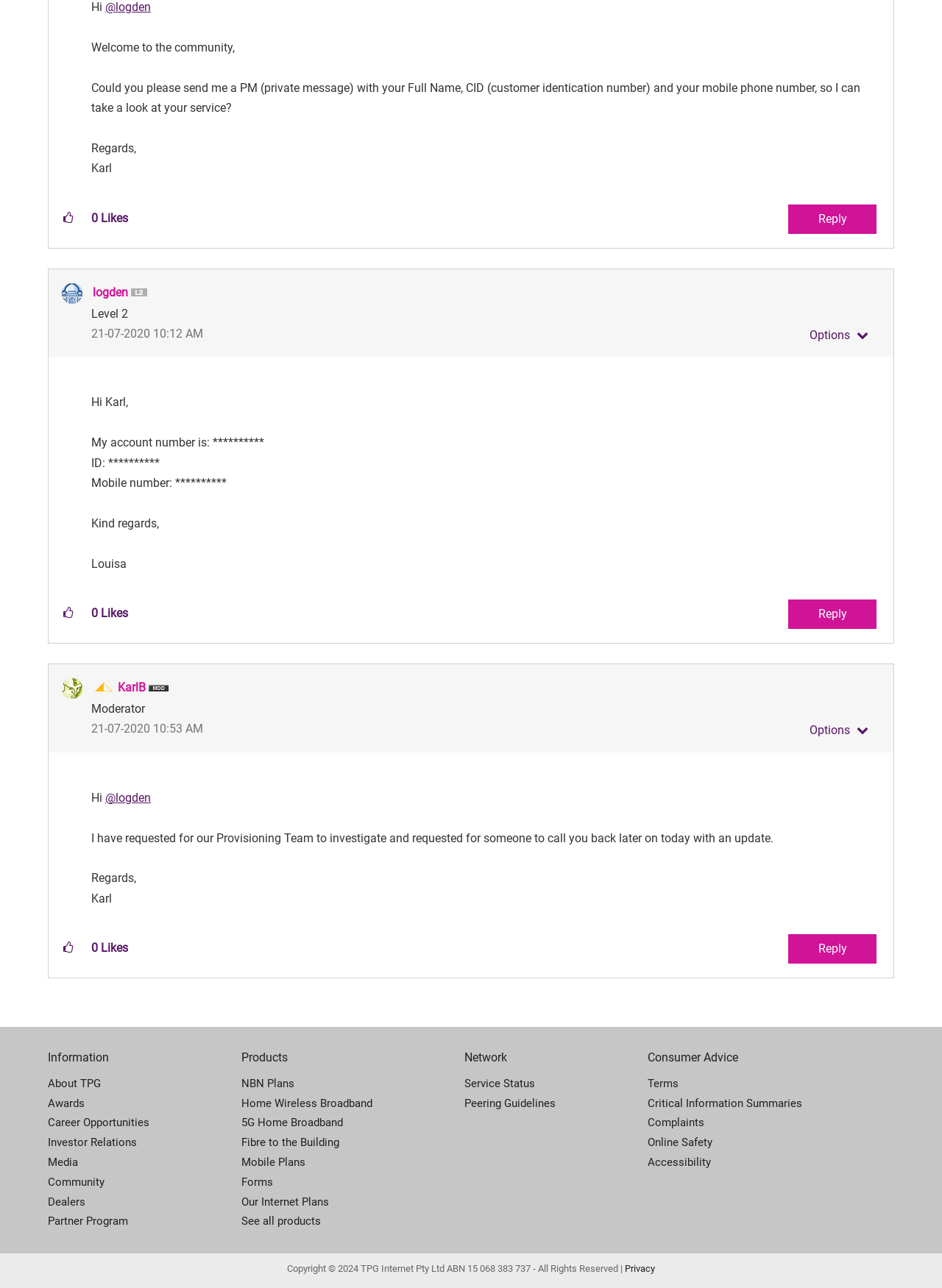How many kudos did the first post receive?
Answer the question with a detailed explanation, including all necessary information.

The question can be answered by looking at the layout table element that contains the kudos information. The static text element inside the layout table shows that the post received 0 kudos.